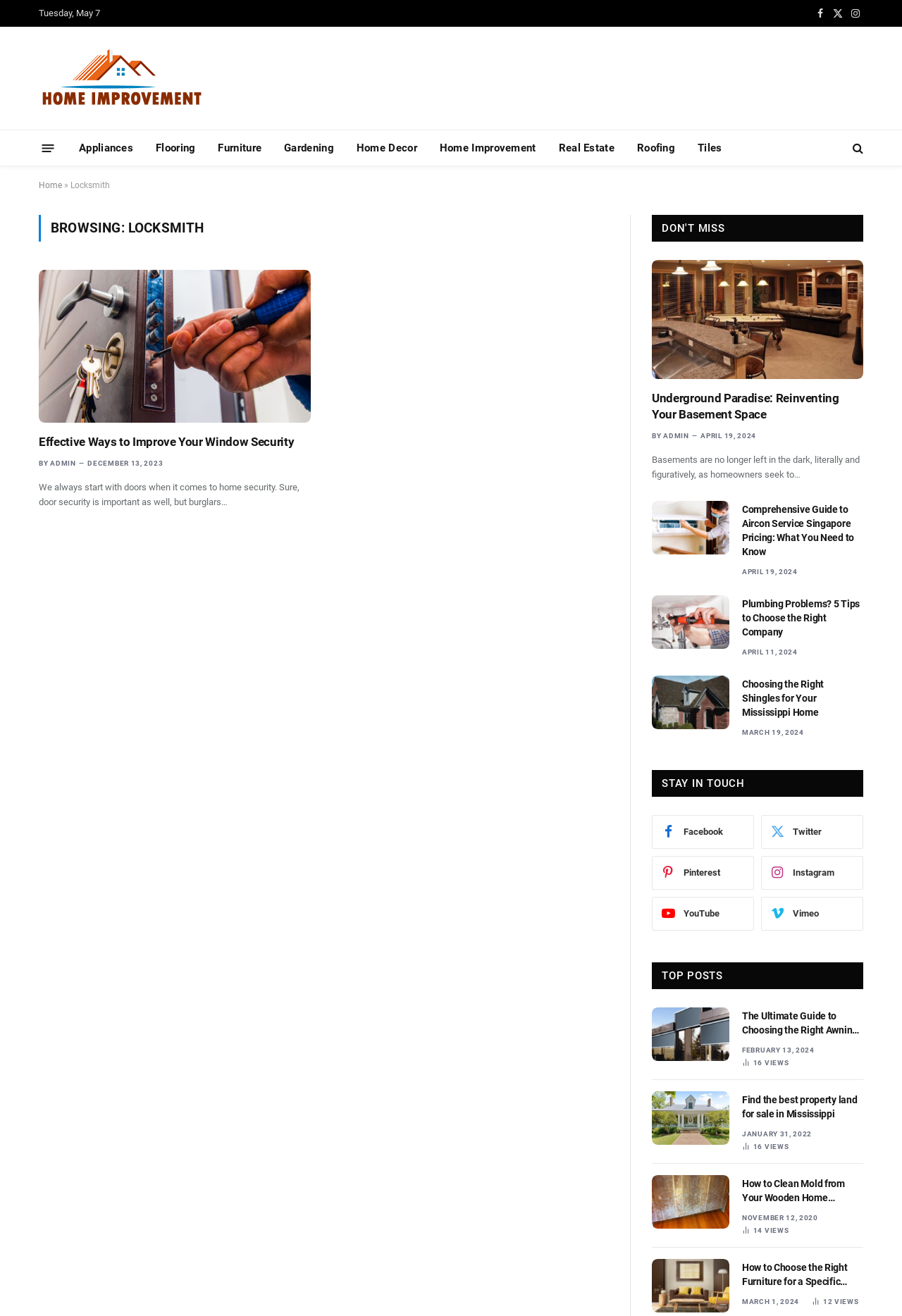What social media platforms are available for following?
Look at the webpage screenshot and answer the question with a detailed explanation.

The social media platforms available for following can be found at the bottom of the webpage, under the 'STAY IN TOUCH' section. The platforms include 'Facebook', 'Twitter', 'Instagram', 'Pinterest', 'YouTube', and 'Vimeo'.